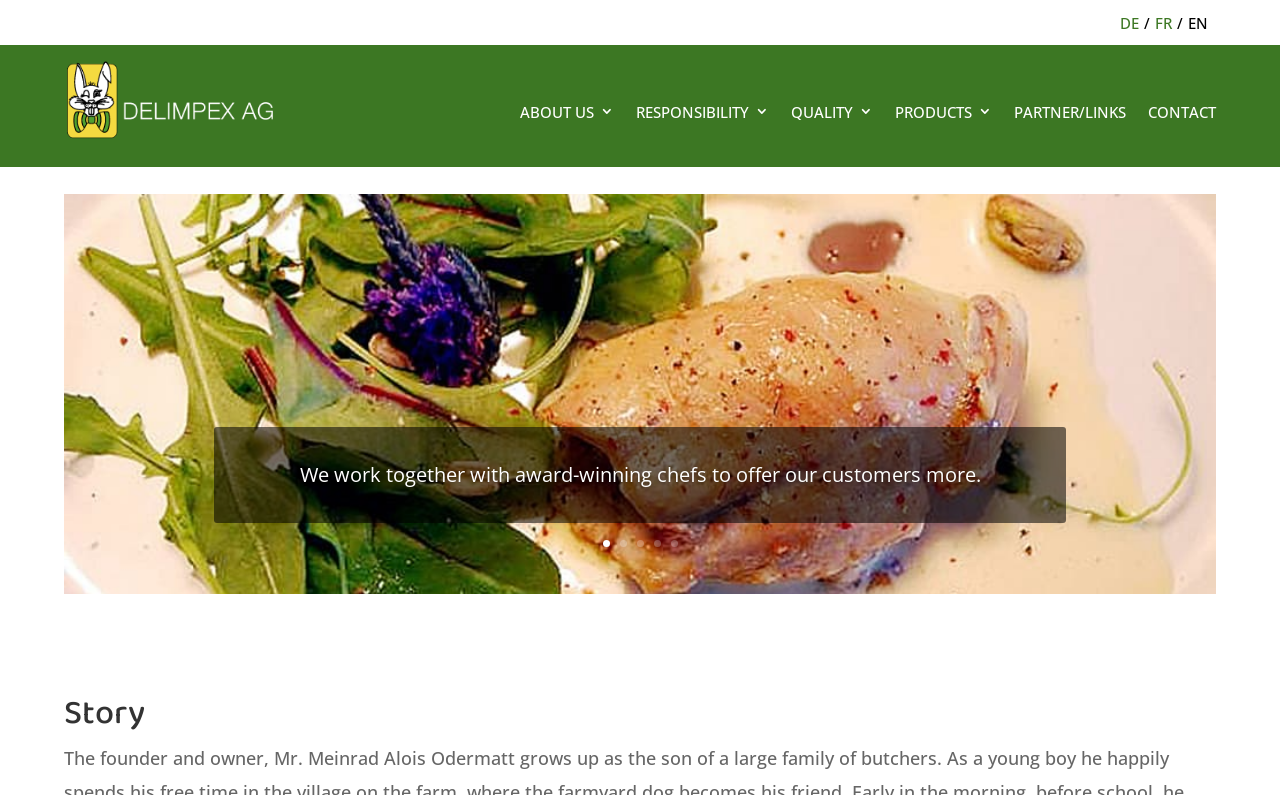Please provide the bounding box coordinates for the element that needs to be clicked to perform the instruction: "Switch to English language". The coordinates must consist of four float numbers between 0 and 1, formatted as [left, top, right, bottom].

[0.928, 0.013, 0.944, 0.046]